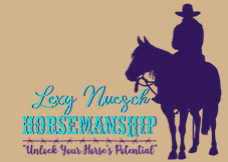Paint a vivid picture with your words by describing the image in detail.

The image features a stylish logo for "Lexy Nuesch Horsemanship," showcasing a silhouette of a rider atop a horse. The text prominently displays the name "Lexy Nuesch" in a vibrant blue cursive font, contrasted with the bold word "HORSEMANSHIP" in a vivid purple, emphasizing the brand’s focus on equestrian training. Below the main logo, the slogan "Unlock Your Horse's Potential" invites viewers to engage with the services offered. The overall design reflects a blend of elegance and professionalism, resonating well with the themes of horsemanship and training.